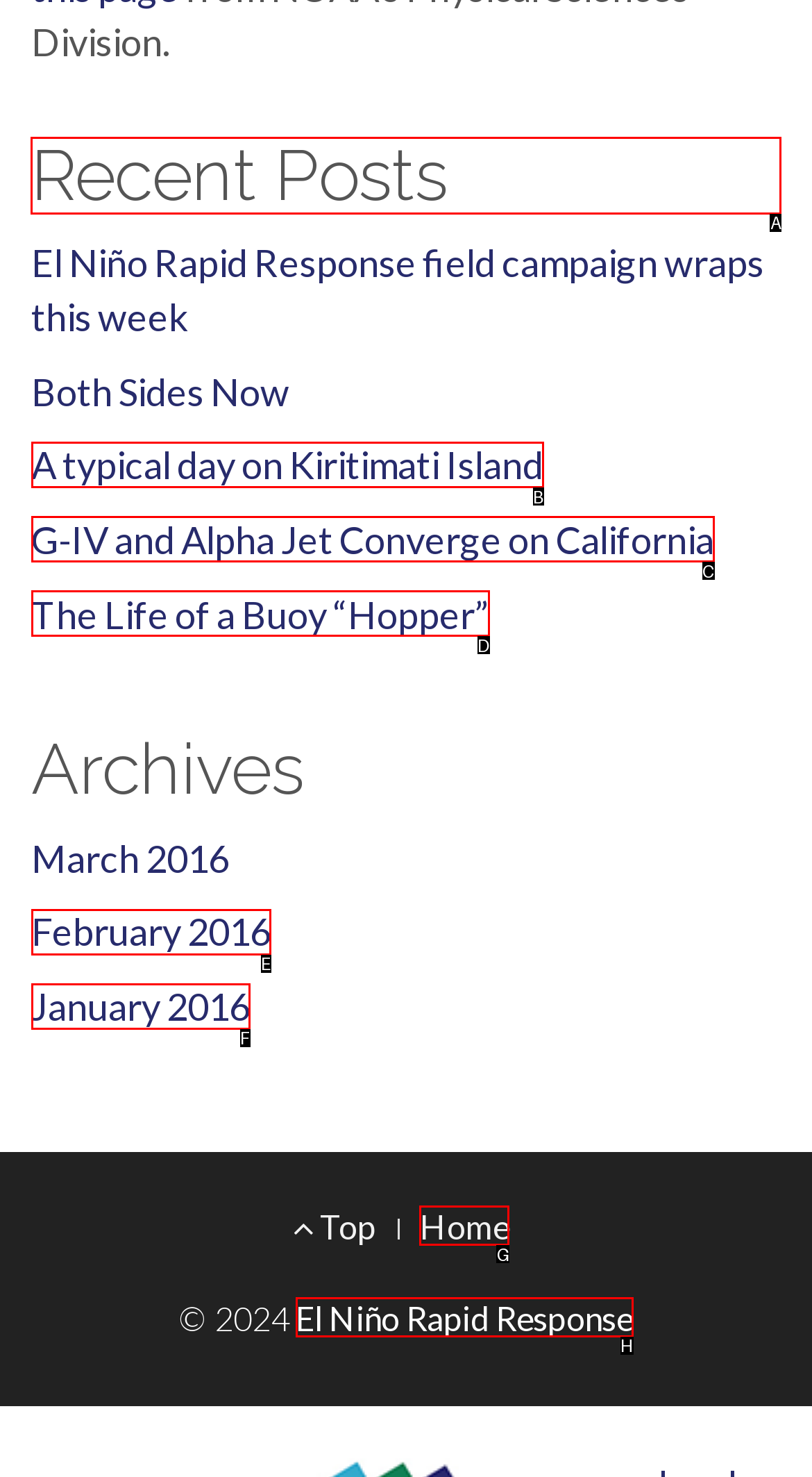Select the correct option from the given choices to perform this task: View recent posts. Provide the letter of that option.

A